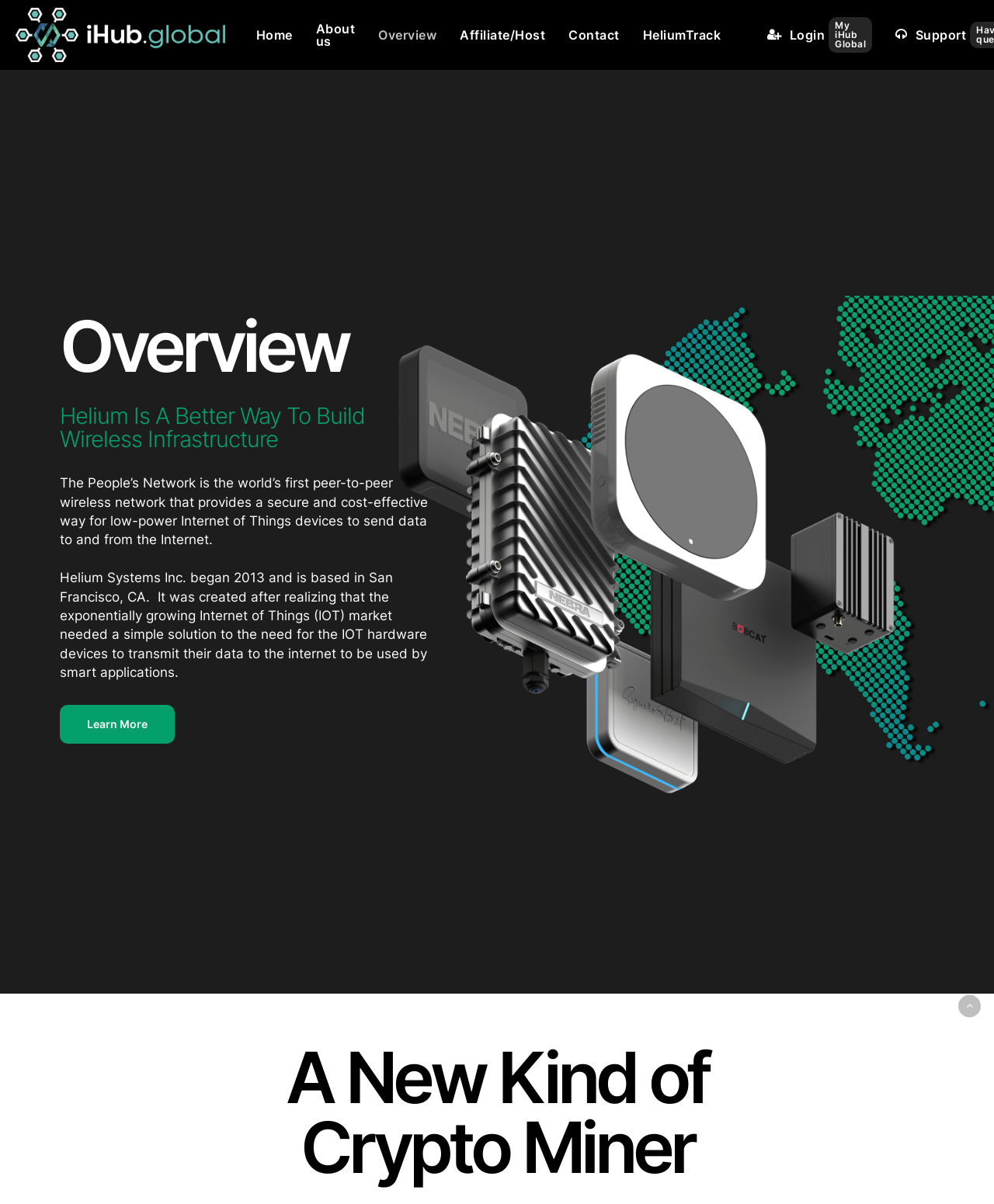By analyzing the image, answer the following question with a detailed response: What is shown in the image below the heading 'Overview'?

Based on the bounding box coordinates of the image element, it is likely to be a graph or chart, as it is placed below the heading 'Overview' and takes up a significant amount of space on the webpage.